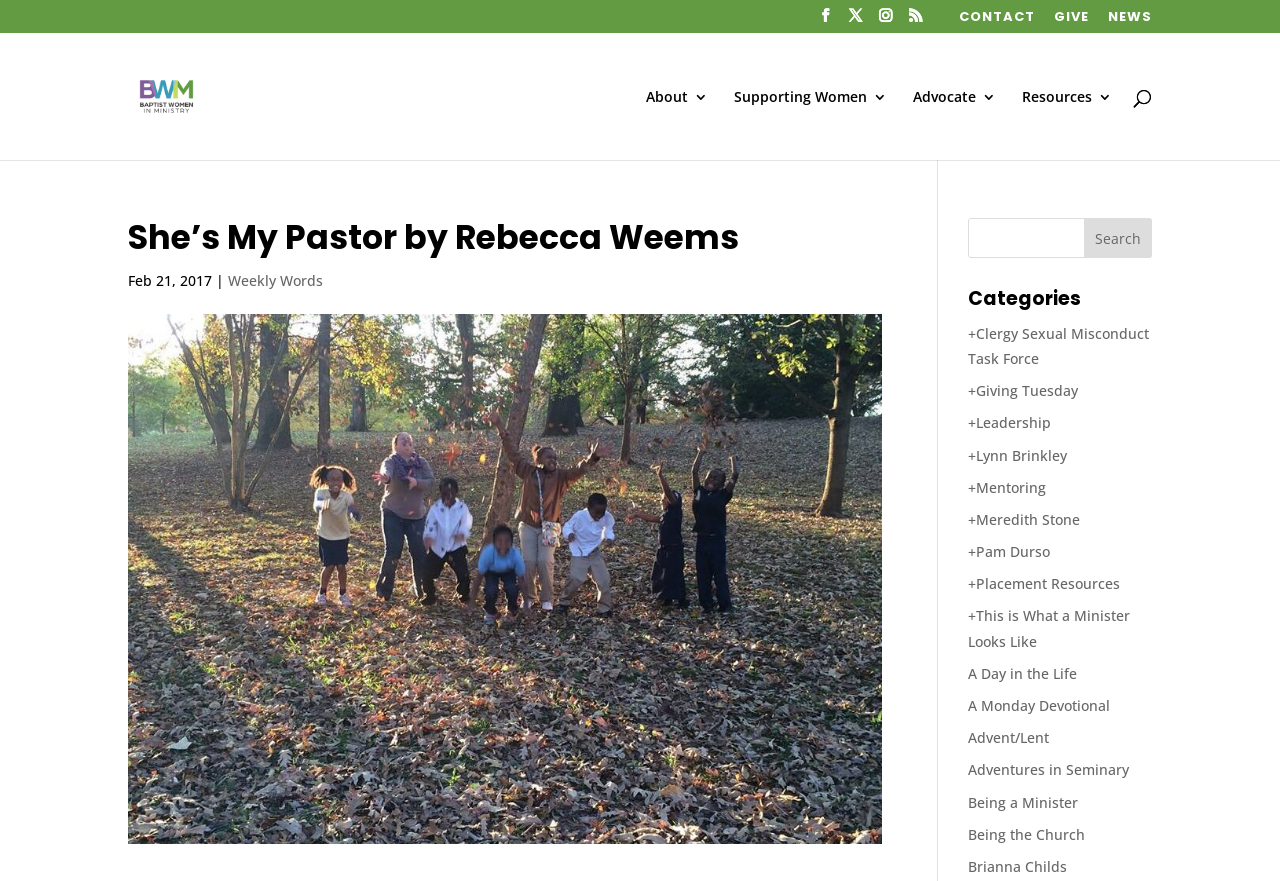Identify the bounding box coordinates for the UI element that matches this description: "alt="Baptist Women in Ministry"".

[0.103, 0.097, 0.202, 0.119]